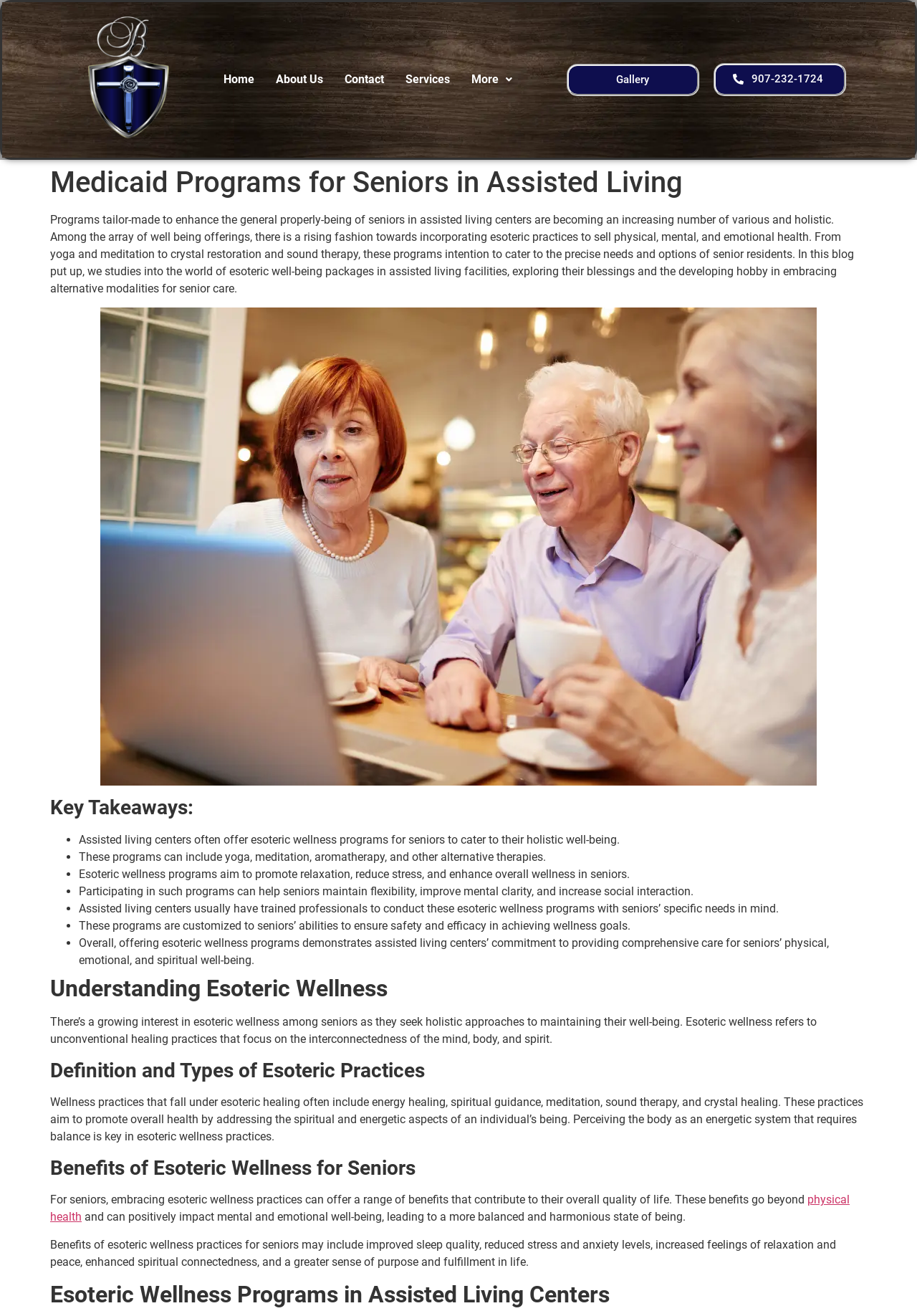Find the bounding box coordinates of the element you need to click on to perform this action: 'View the 'Gallery''. The coordinates should be represented by four float values between 0 and 1, in the format [left, top, right, bottom].

[0.618, 0.048, 0.762, 0.073]